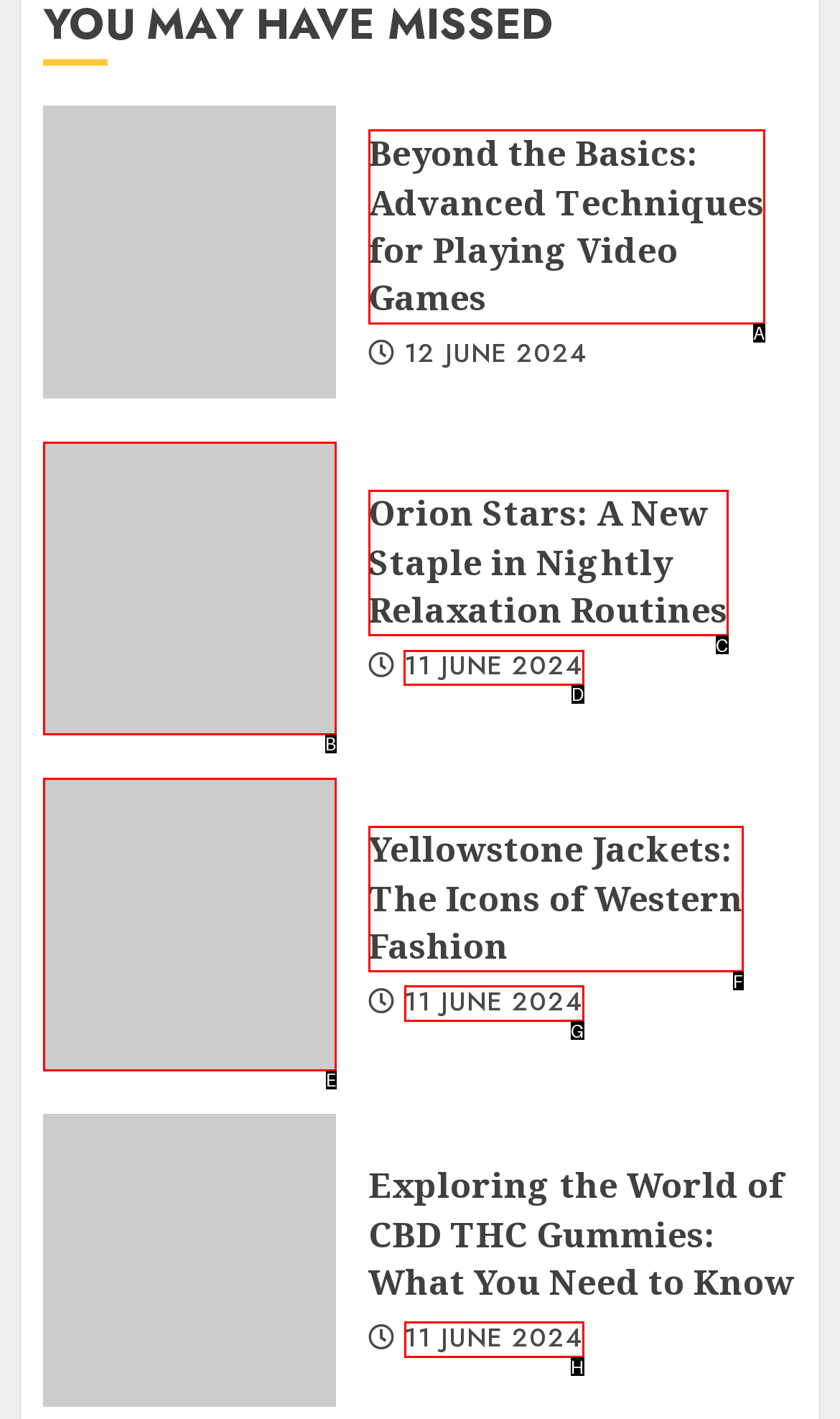Identify the correct option to click in order to complete this task: View article published on 11 JUNE 2024
Answer with the letter of the chosen option directly.

D